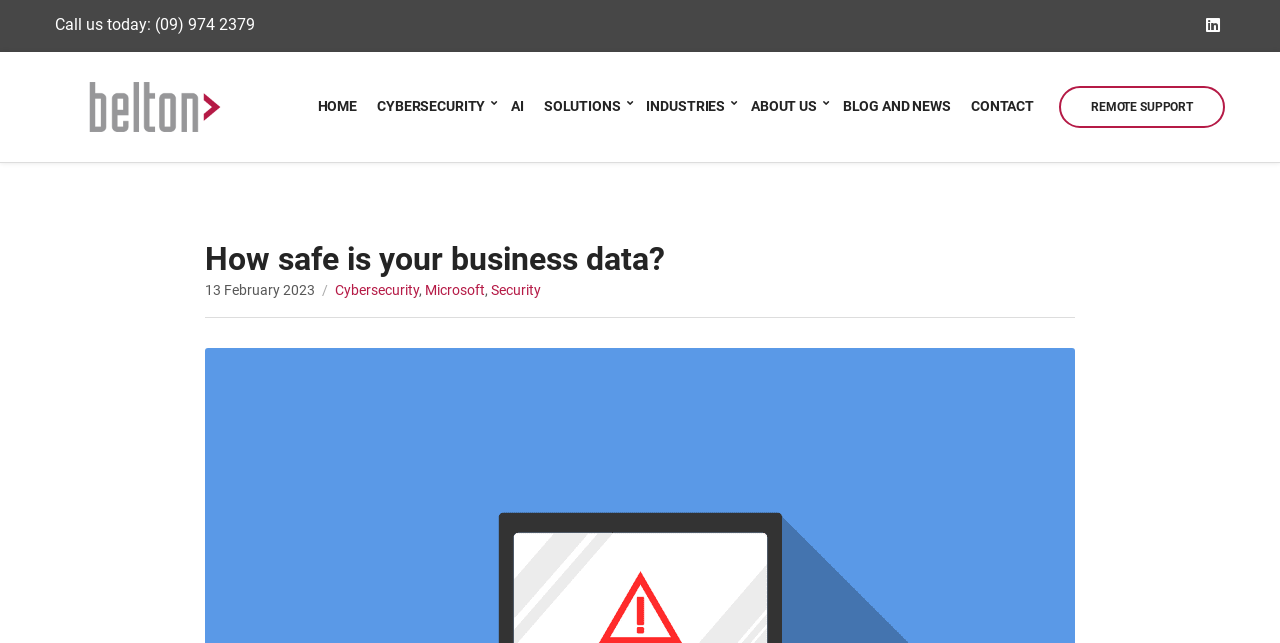Predict the bounding box coordinates of the area that should be clicked to accomplish the following instruction: "Call the company". The bounding box coordinates should consist of four float numbers between 0 and 1, i.e., [left, top, right, bottom].

[0.043, 0.023, 0.199, 0.053]